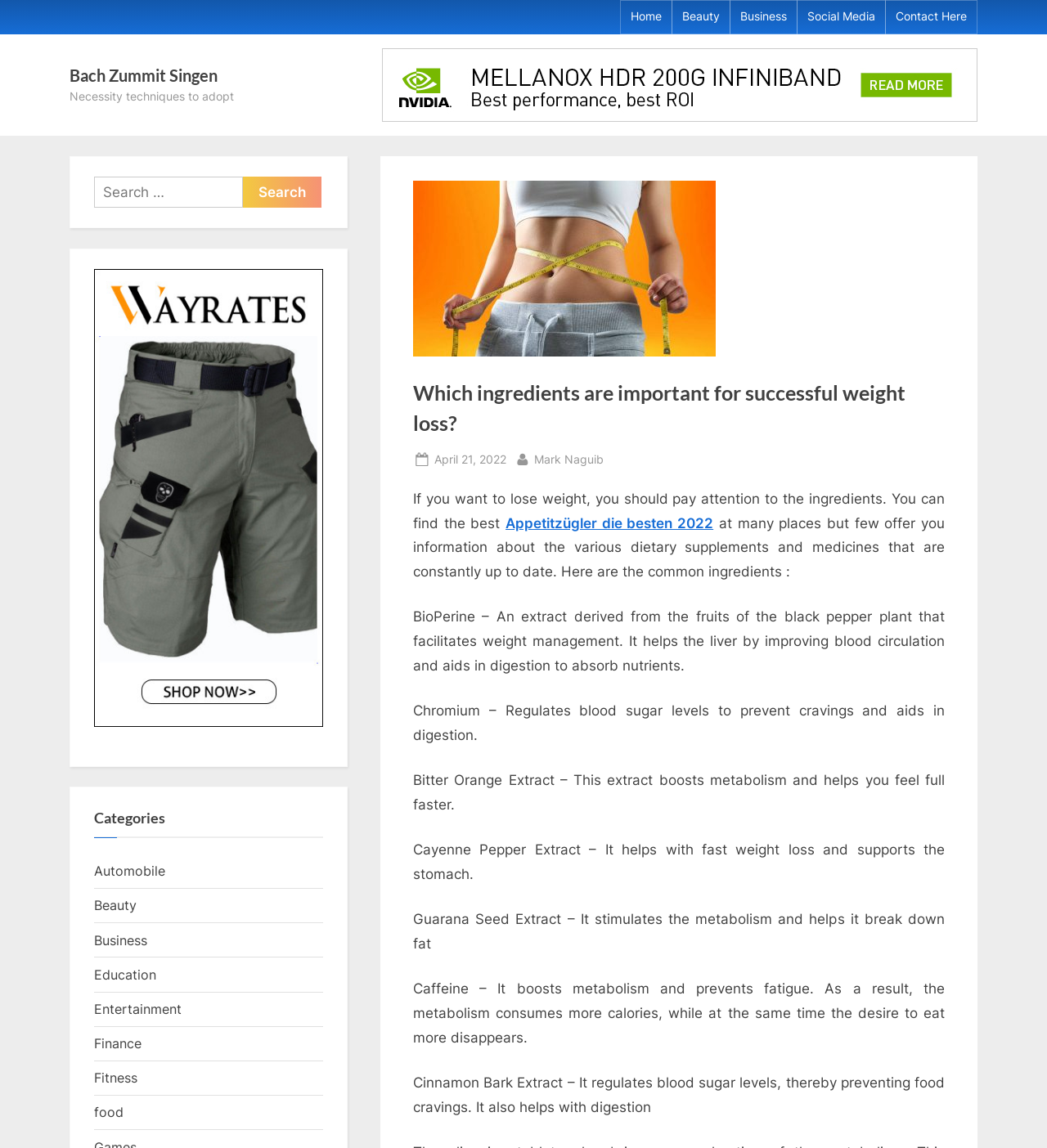Please determine the bounding box coordinates of the element to click on in order to accomplish the following task: "Click on the 'HOME & GARDEN' link". Ensure the coordinates are four float numbers ranging from 0 to 1, i.e., [left, top, right, bottom].

None